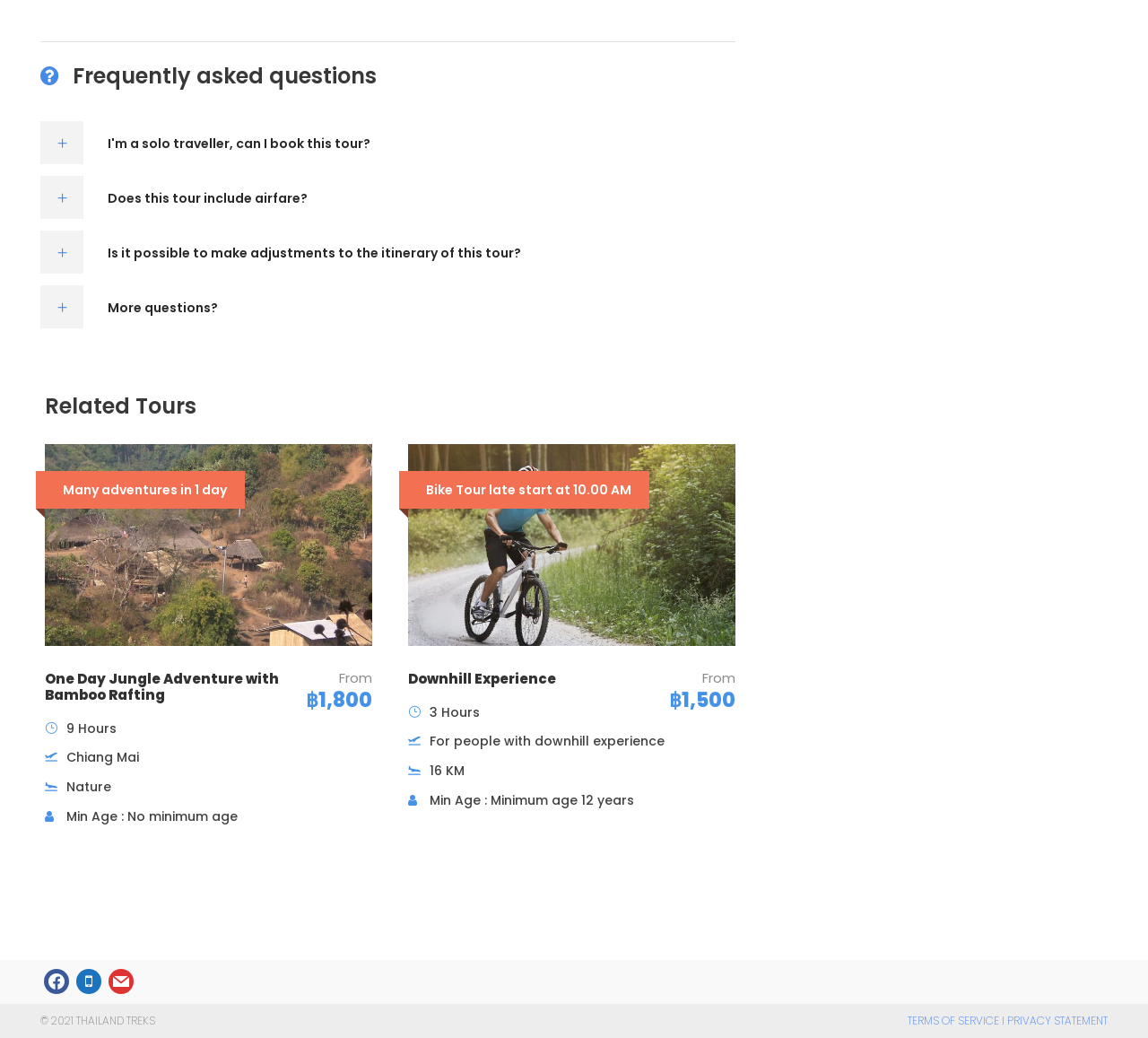Using the information in the image, could you please answer the following question in detail:
What is the duration of the 'Downhill Experience' tour?

To find the duration of the 'Downhill Experience' tour, I looked for the relevant information next to the tour name. I found a StaticText element that says '3 Hours', which indicates that the duration of this tour is 3 hours.